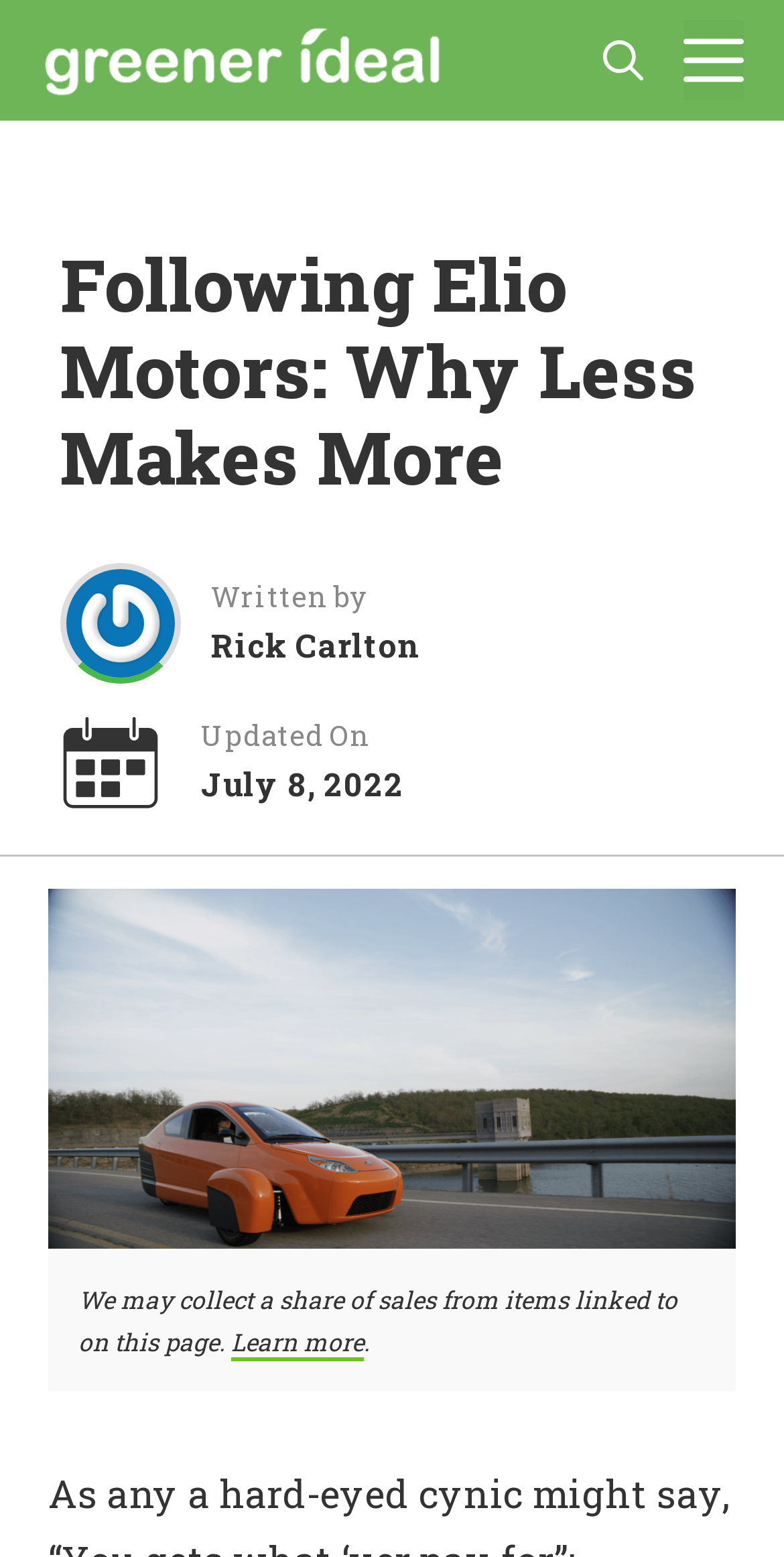What is the company being followed?
Please answer the question with as much detail and depth as you can.

The company being followed can be inferred from the image of the Elio Motors car which is located in the figure element below the main heading.